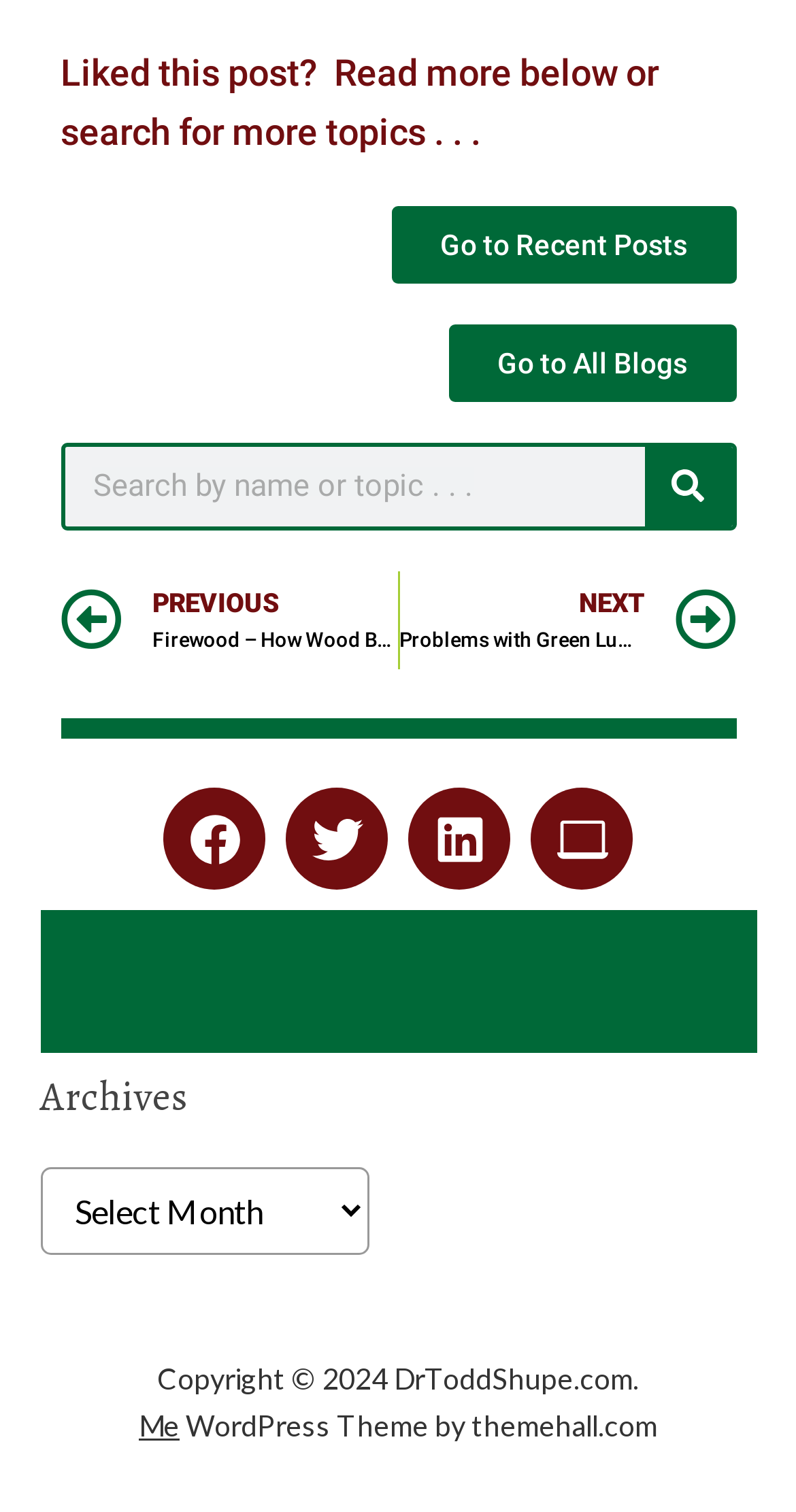Determine the bounding box for the UI element that matches this description: "PrevPreviousFirewood – How Wood Burns".

[0.076, 0.377, 0.499, 0.443]